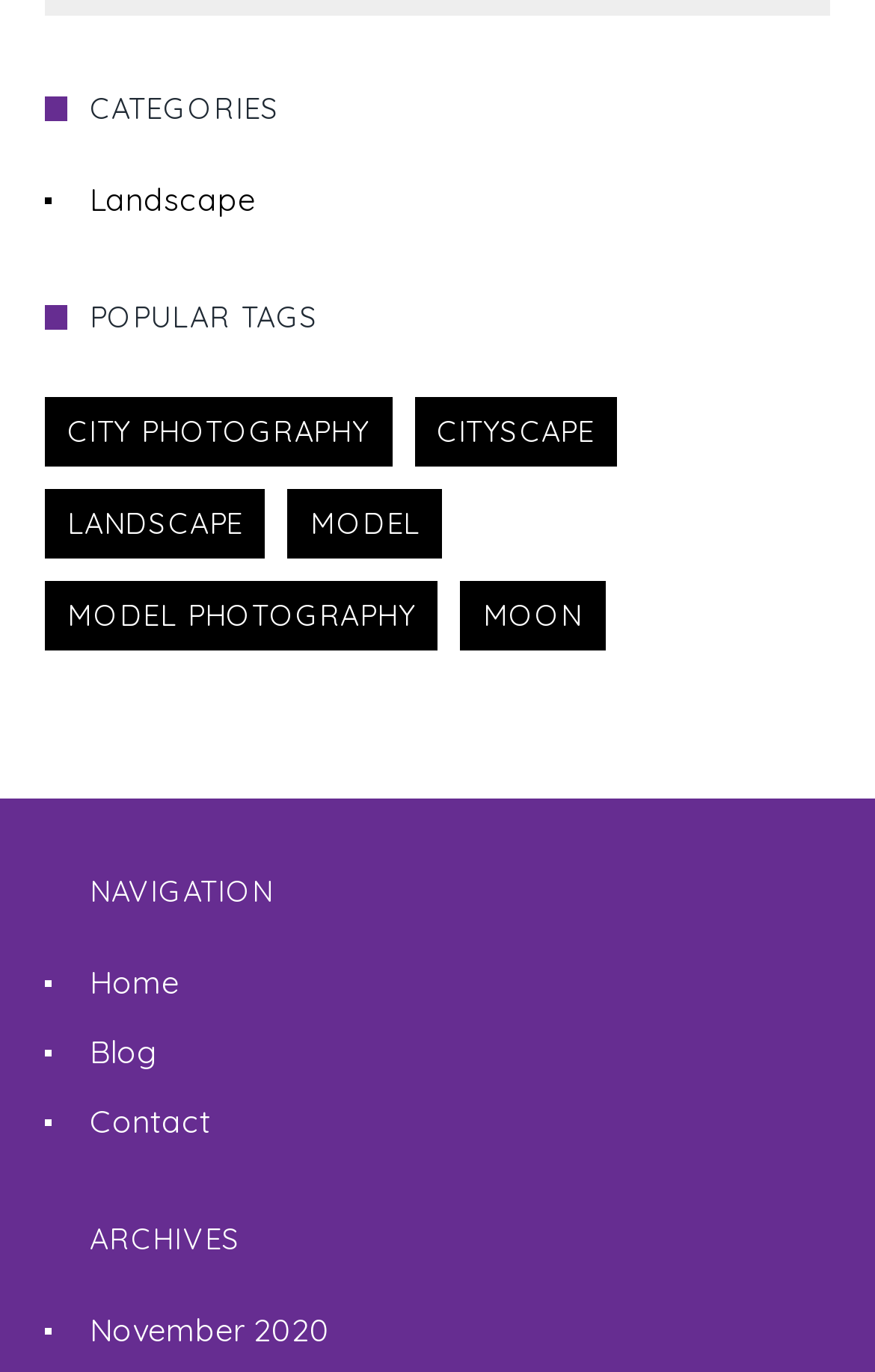How many popular tags are listed? Based on the image, give a response in one word or a short phrase.

6